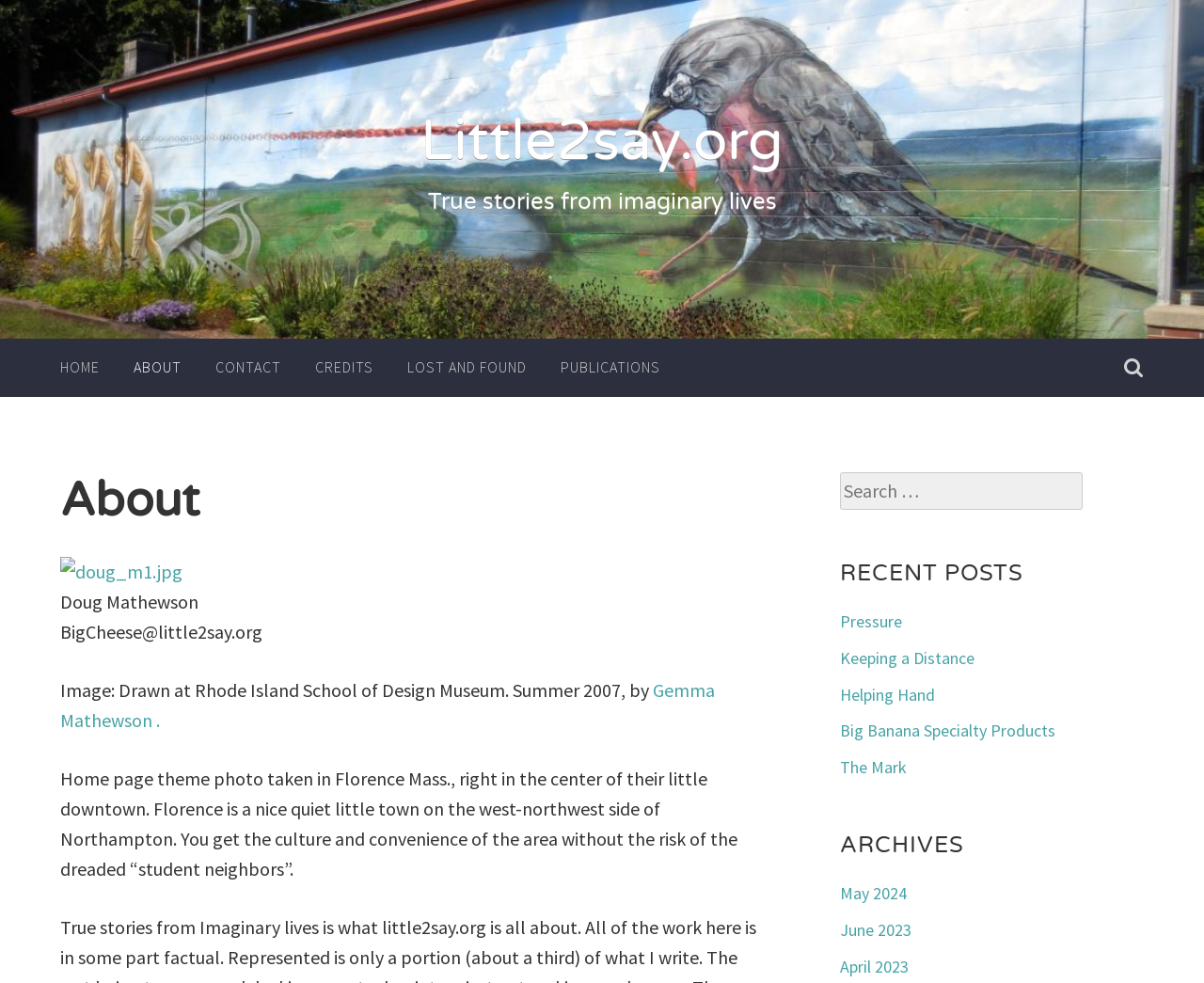Determine the bounding box coordinates of the region to click in order to accomplish the following instruction: "go to home page". Provide the coordinates as four float numbers between 0 and 1, specifically [left, top, right, bottom].

[0.05, 0.344, 0.083, 0.403]